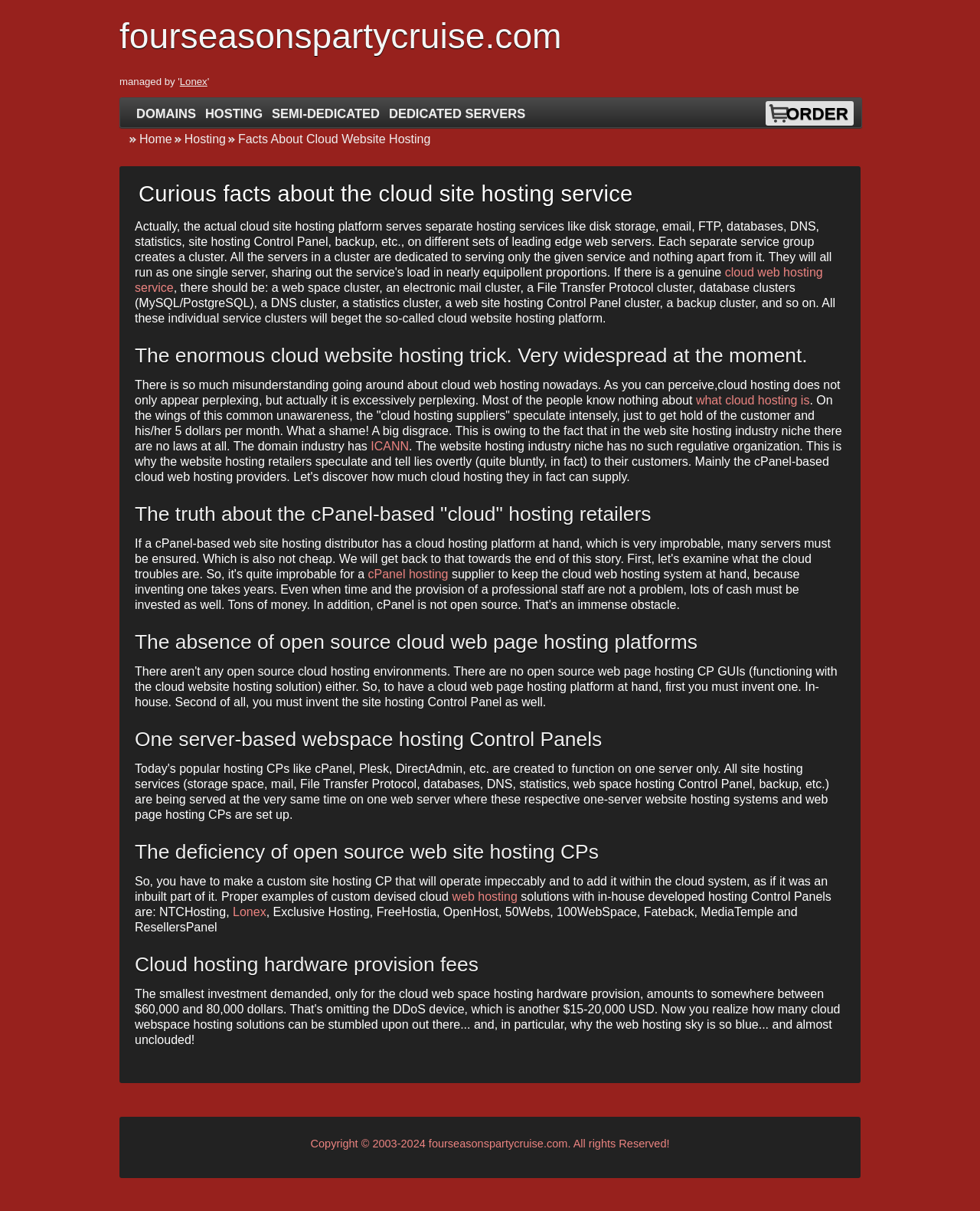Determine the bounding box coordinates of the clickable element to complete this instruction: "Read more about 'cloud web hosting service'". Provide the coordinates in the format of four float numbers between 0 and 1, [left, top, right, bottom].

[0.138, 0.219, 0.84, 0.243]